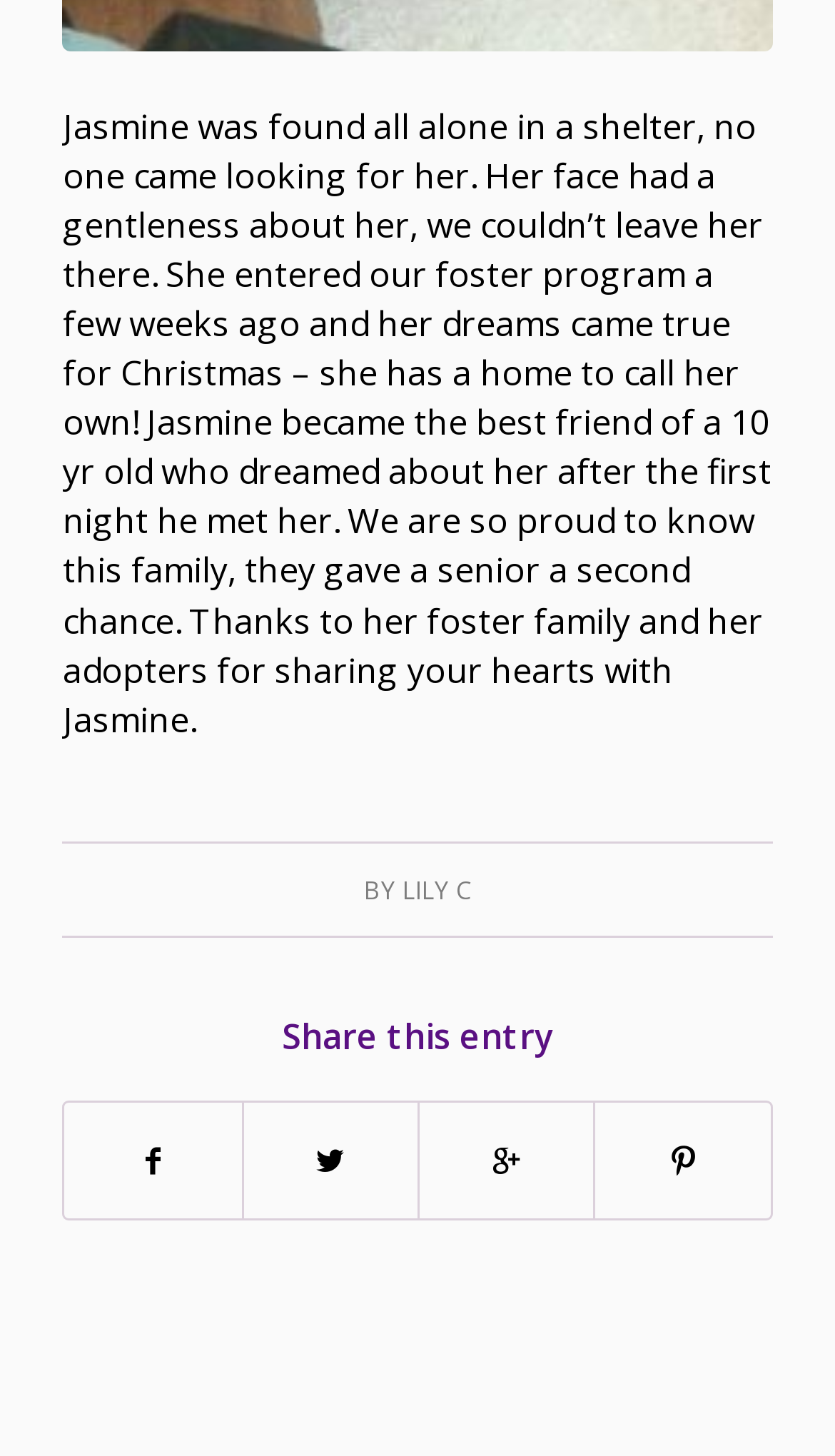Where was Jasmine found?
Please respond to the question with a detailed and informative answer.

Jasmine was found all alone in a shelter, as mentioned in the beginning of the story 'Jasmine was found all alone in a shelter, no one came looking for her'.